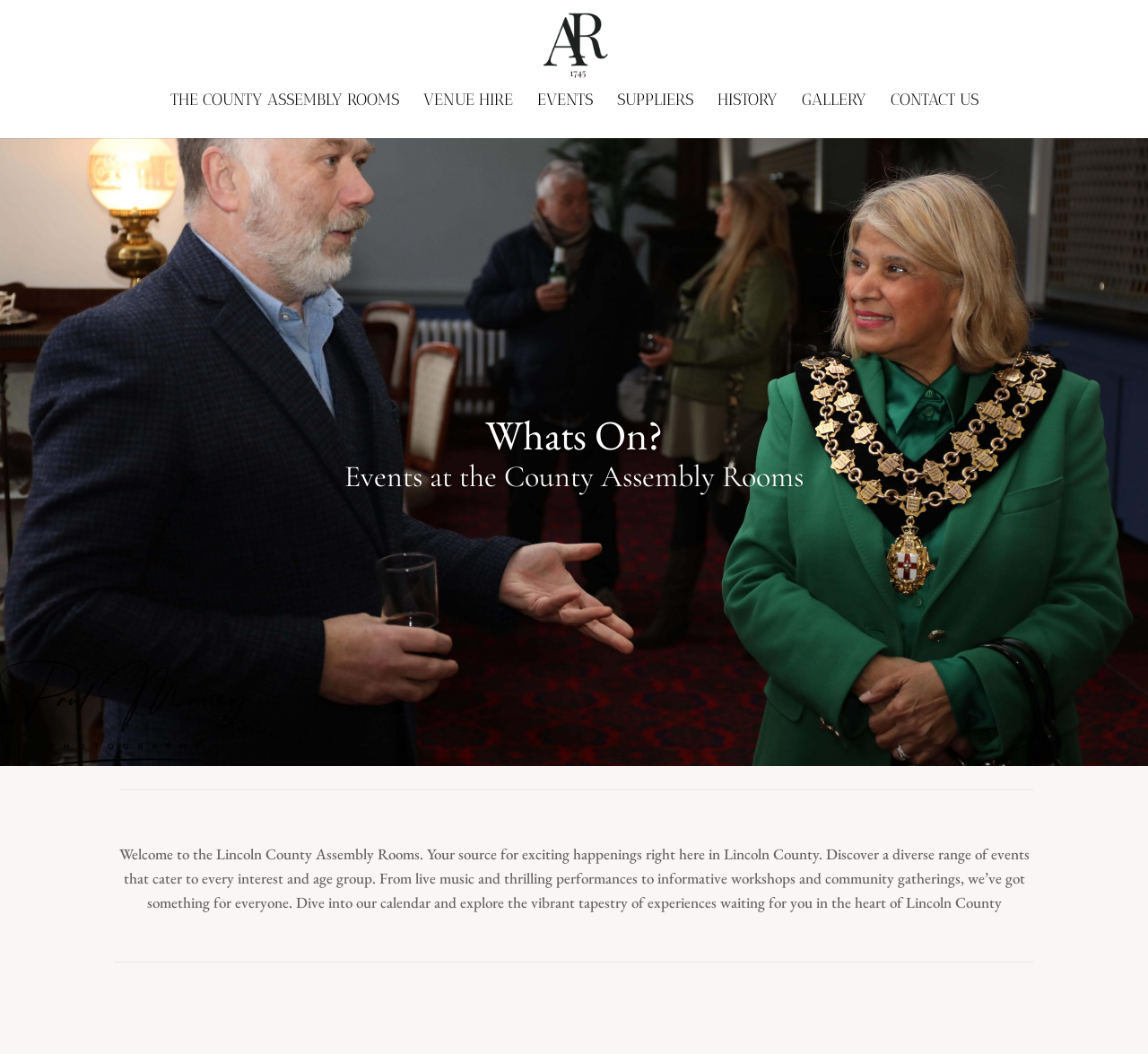Please specify the bounding box coordinates of the clickable region necessary for completing the following instruction: "visit the VENUE HIRE page". The coordinates must consist of four float numbers between 0 and 1, i.e., [left, top, right, bottom].

[0.368, 0.089, 0.446, 0.131]